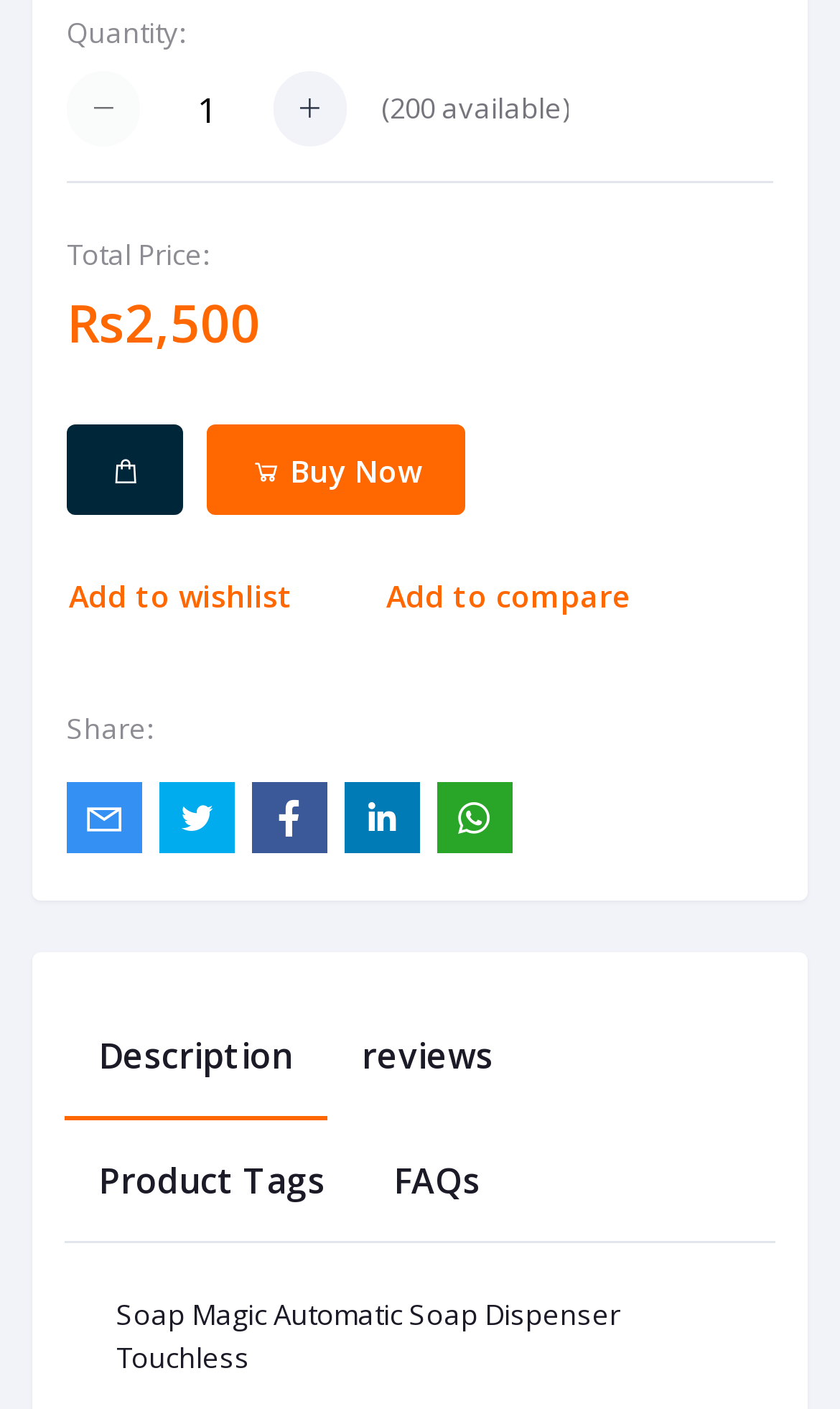What is the price of the product?
Based on the screenshot, answer the question with a single word or phrase.

Rs2,500